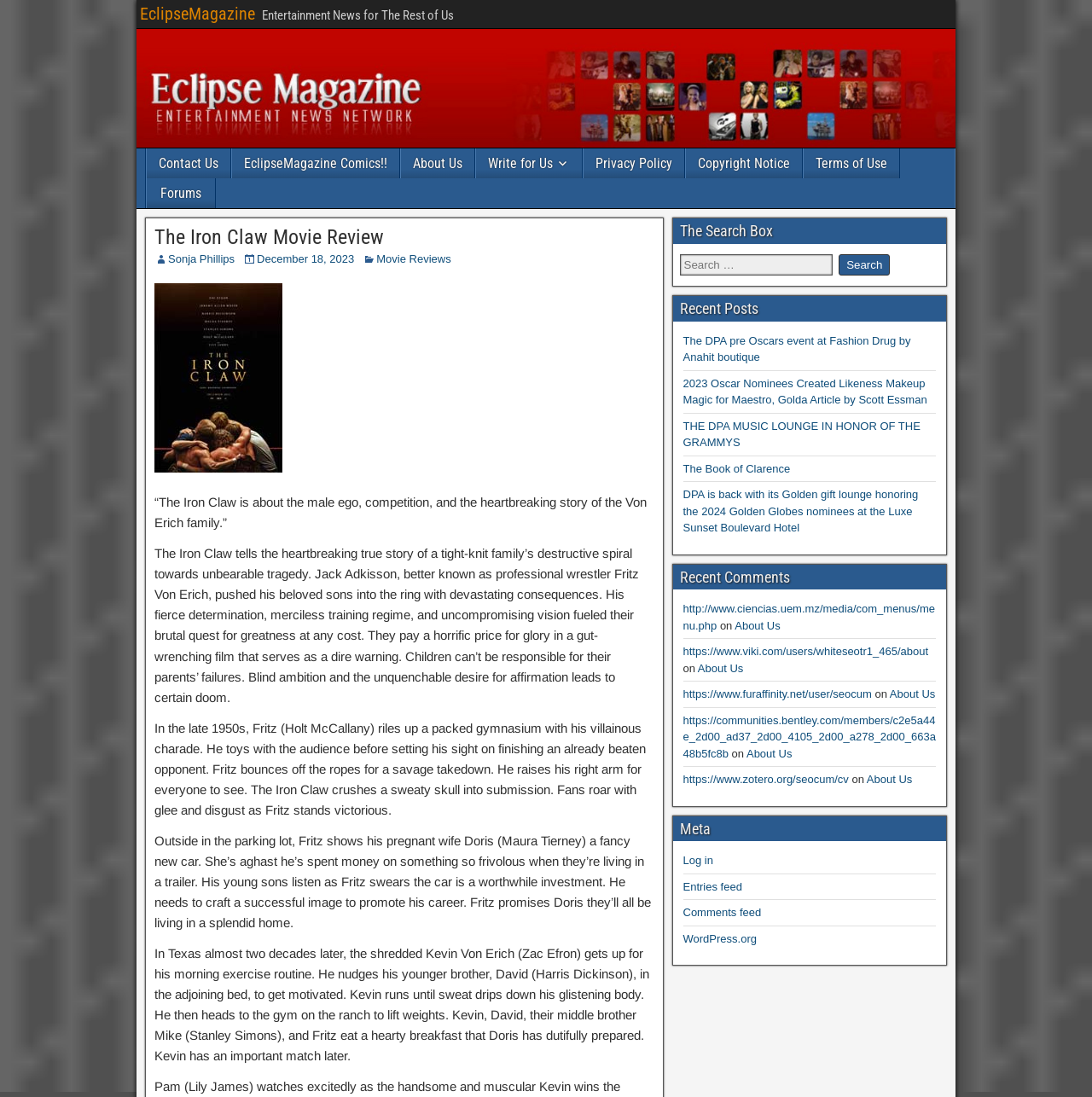Please specify the bounding box coordinates of the clickable region to carry out the following instruction: "Search for something in the search box". The coordinates should be four float numbers between 0 and 1, in the format [left, top, right, bottom].

[0.622, 0.229, 0.86, 0.254]